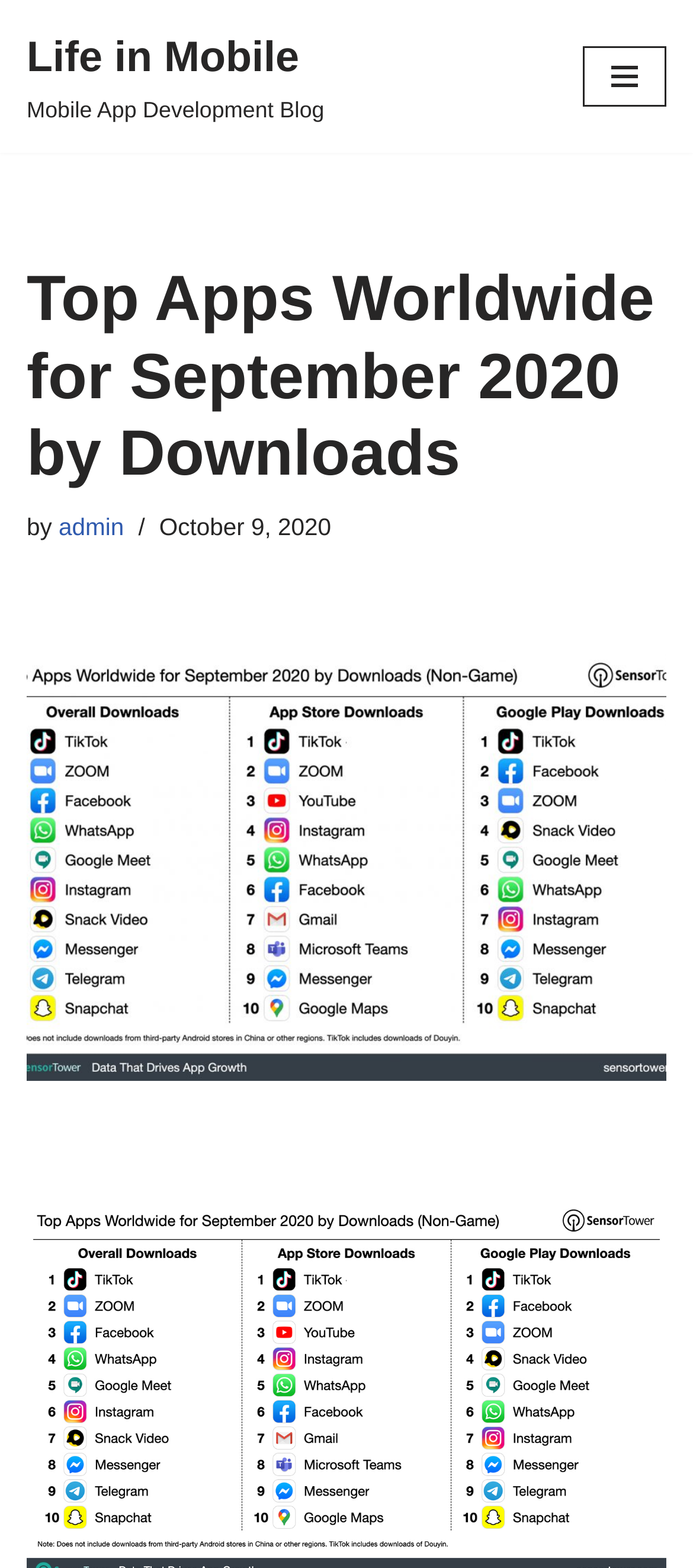Look at the image and answer the question in detail:
When was the article published?

I found the answer by looking at the time element which contains the static text 'October 9, 2020'.